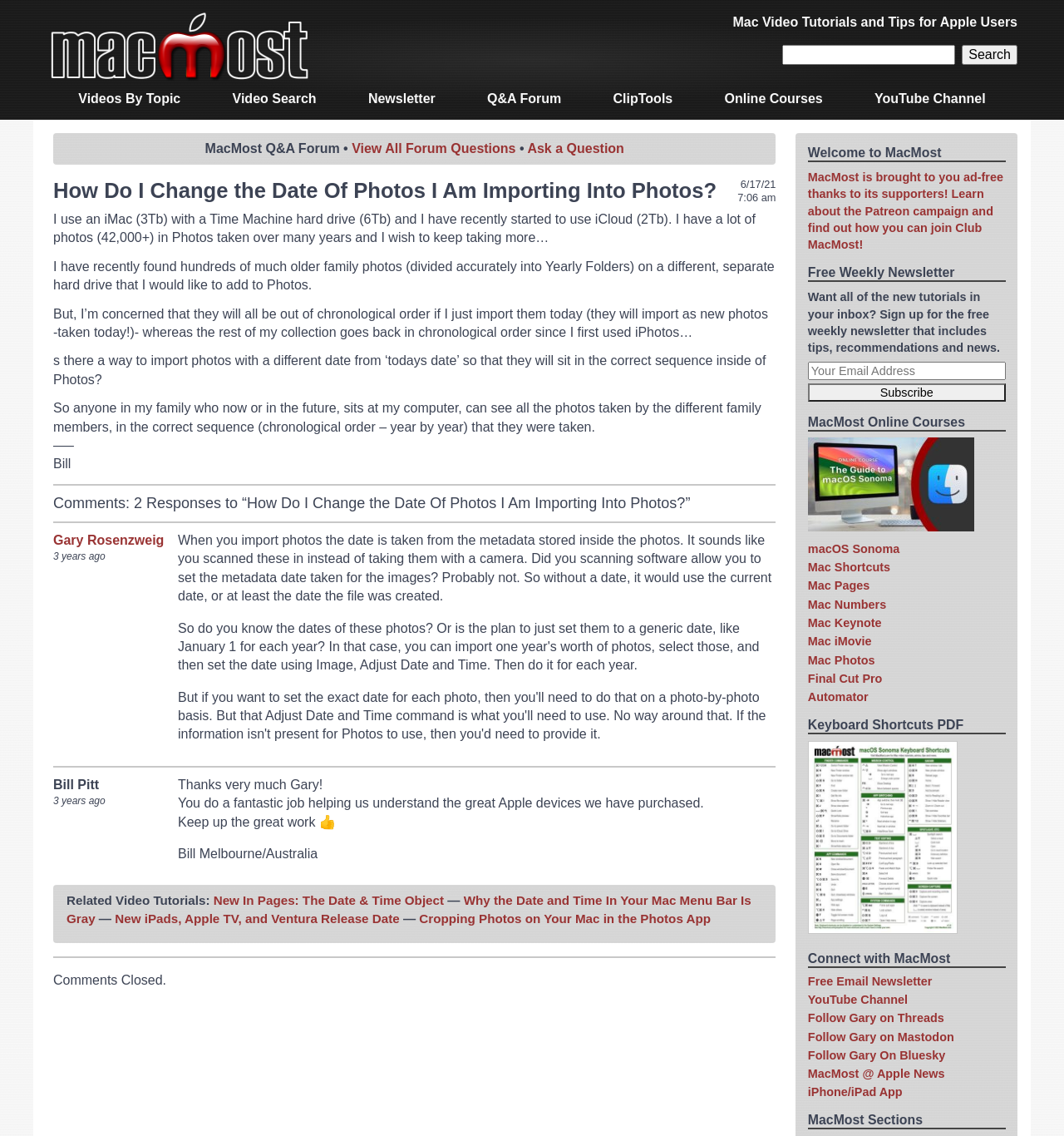Could you highlight the region that needs to be clicked to execute the instruction: "View MacMost online courses"?

[0.759, 0.364, 0.945, 0.38]